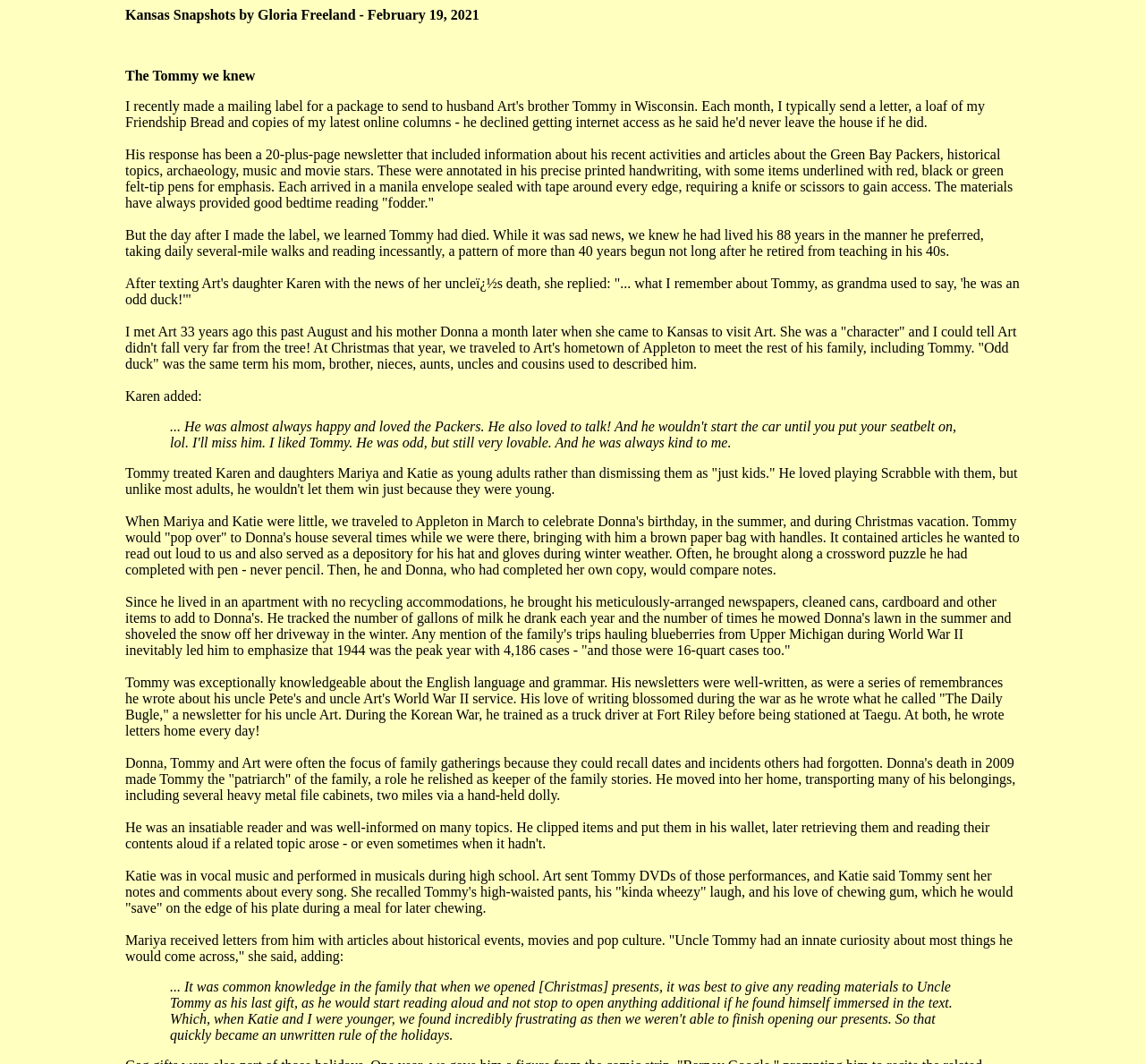What is the name of the person being described?
Answer the question in as much detail as possible.

The webpage is describing a person named Tommy, who is the uncle of Art and has passed away at the age of 88. The description is based on the text, which mentions Tommy's activities, habits, and relationships with his family members.